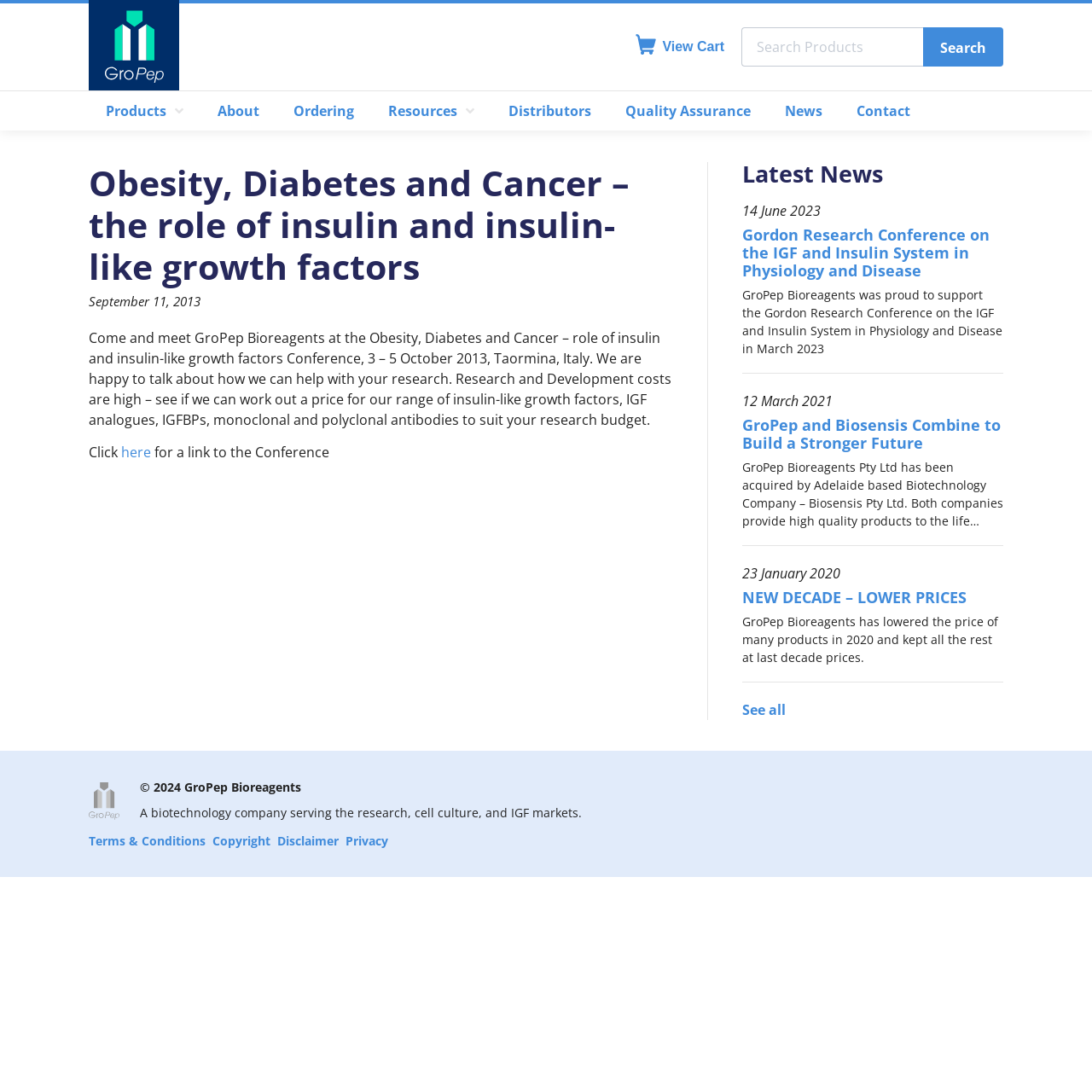Examine the image and give a thorough answer to the following question:
What is the company's name?

The company's name is mentioned in the heading 'Obesity, Diabetes and Cancer – the role of insulin and insulin-like growth factors' and also in the footer section '© 2024 GroPep Bioreagents'.